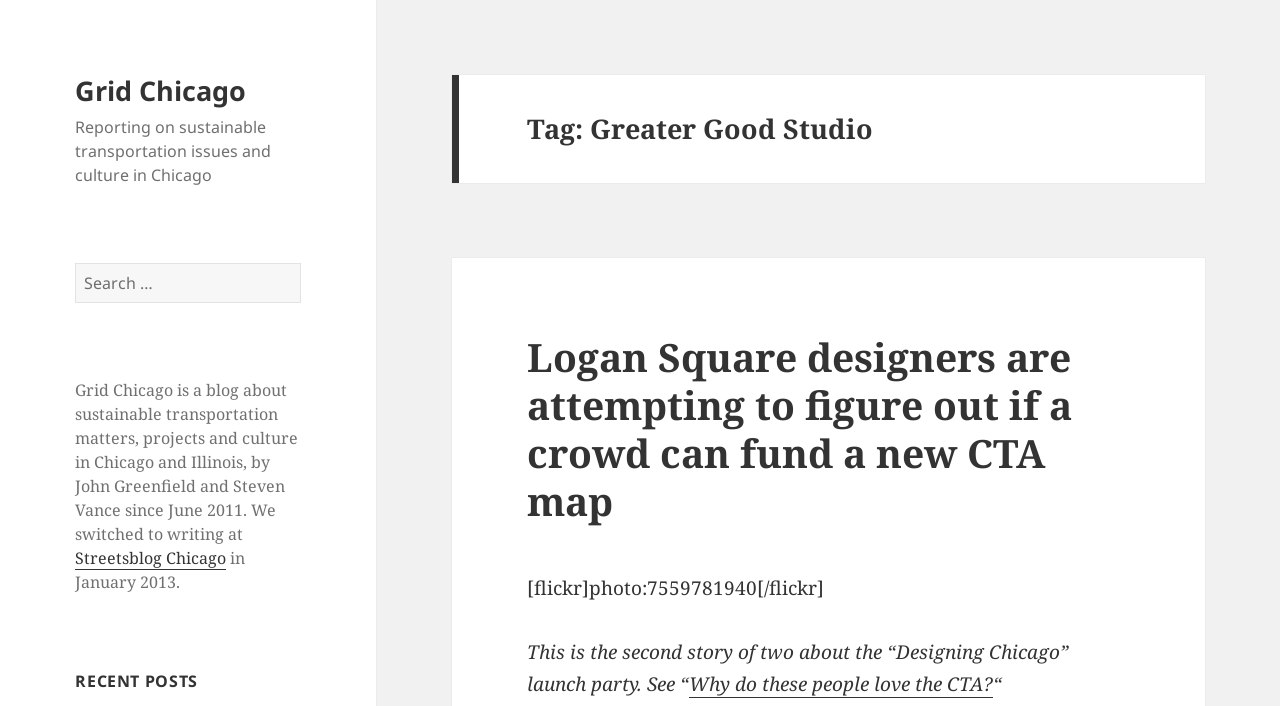What is the primary heading on this webpage?

Tag: Greater Good Studio